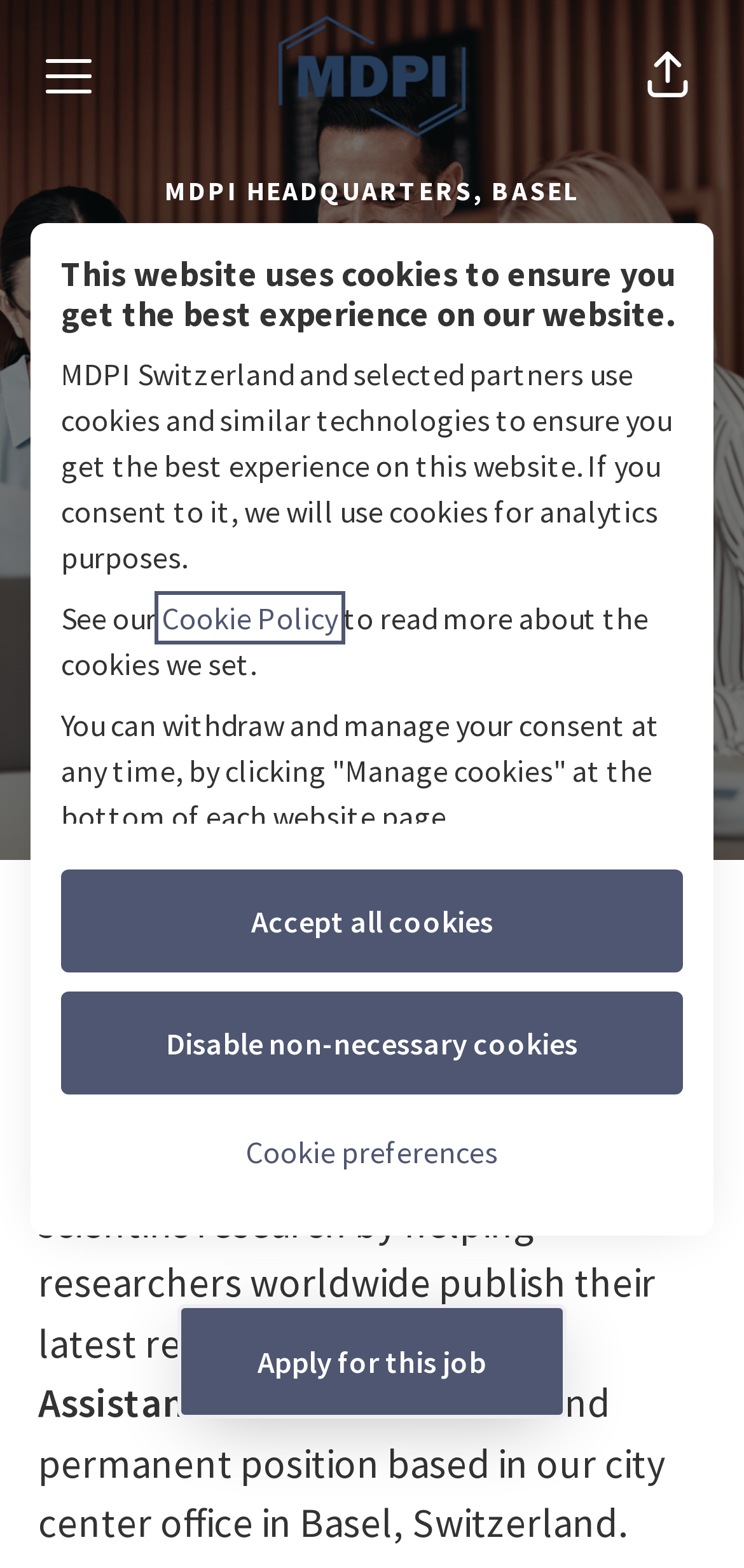Can you identify the bounding box coordinates of the clickable region needed to carry out this instruction: 'Apply for the Assistant Editor job'? The coordinates should be four float numbers within the range of 0 to 1, stated as [left, top, right, bottom].

[0.218, 0.325, 0.782, 0.39]